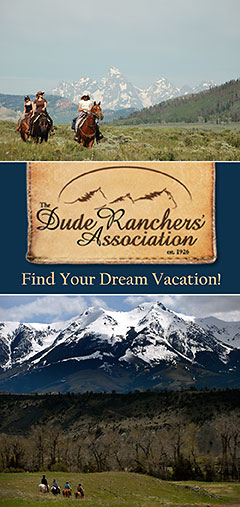What is the purpose of the caption 'Find Your Dream Vacation!'?
Please respond to the question with a detailed and well-explained answer.

The caption 'Find Your Dream Vacation!' is used to invite viewers to explore the relaxation and excitement that a dude ranch experience offers, appealing to those seeking a memorable escape into the wilderness.